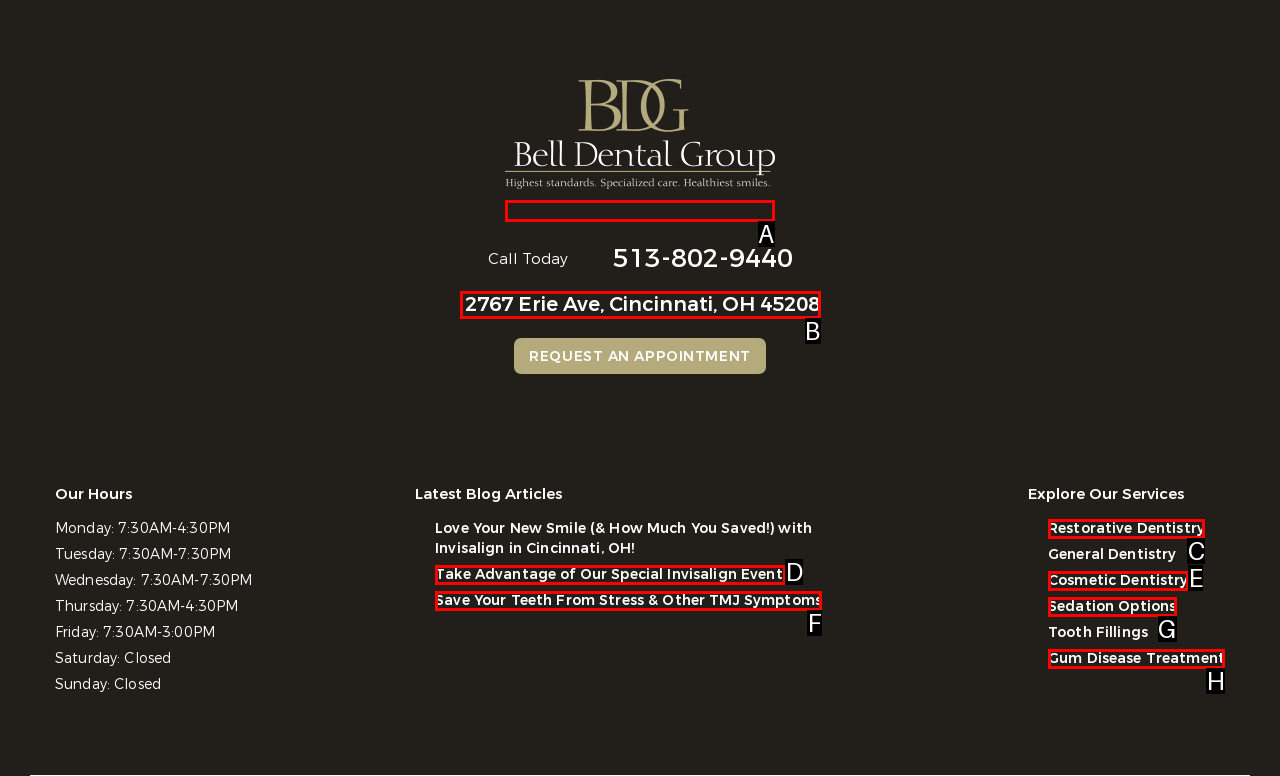Identify the letter of the UI element you need to select to accomplish the task: Click the 'Bell Dental Group' link.
Respond with the option's letter from the given choices directly.

A